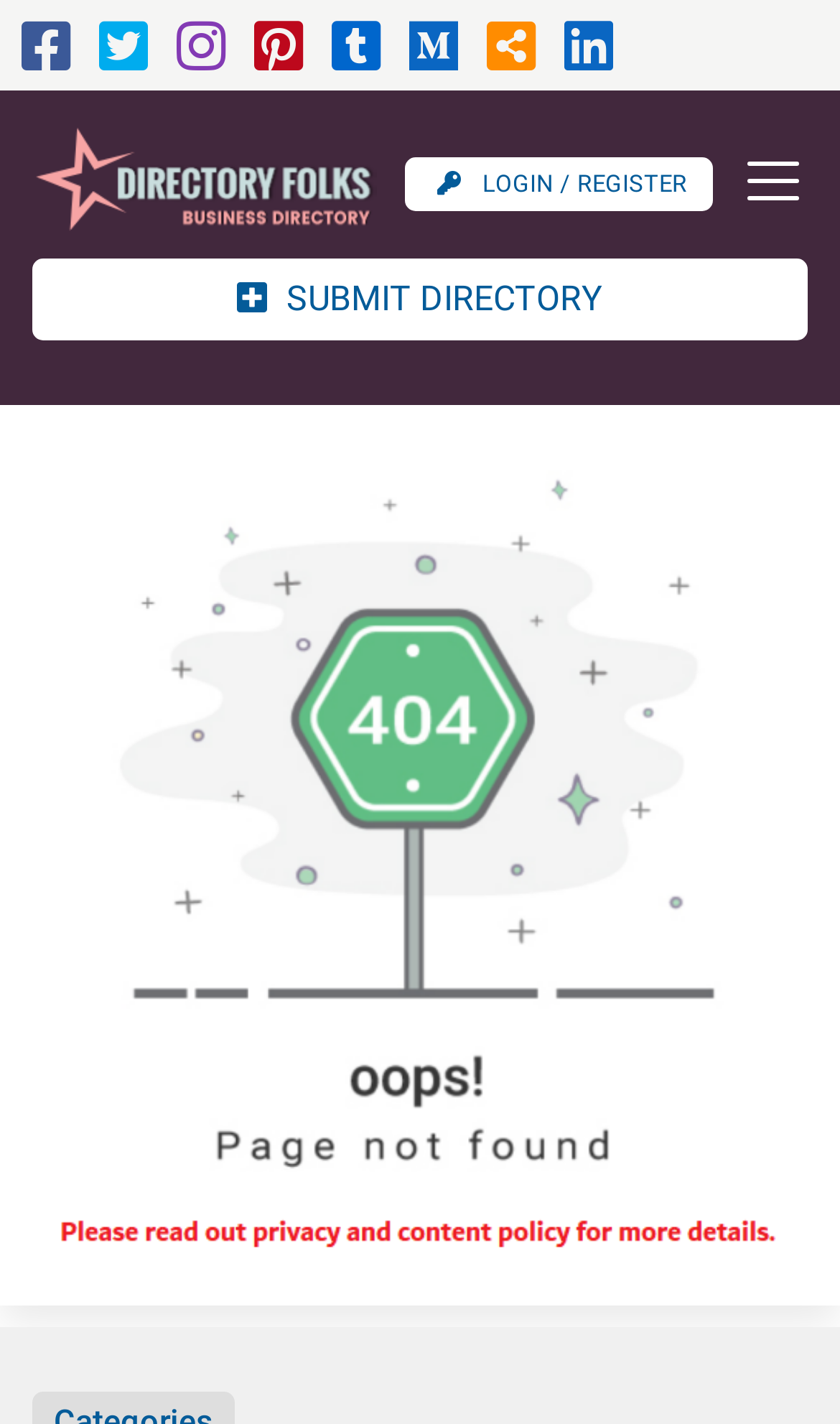Please locate the bounding box coordinates of the region I need to click to follow this instruction: "Click the directoryfolks.com logo".

[0.038, 0.086, 0.449, 0.167]